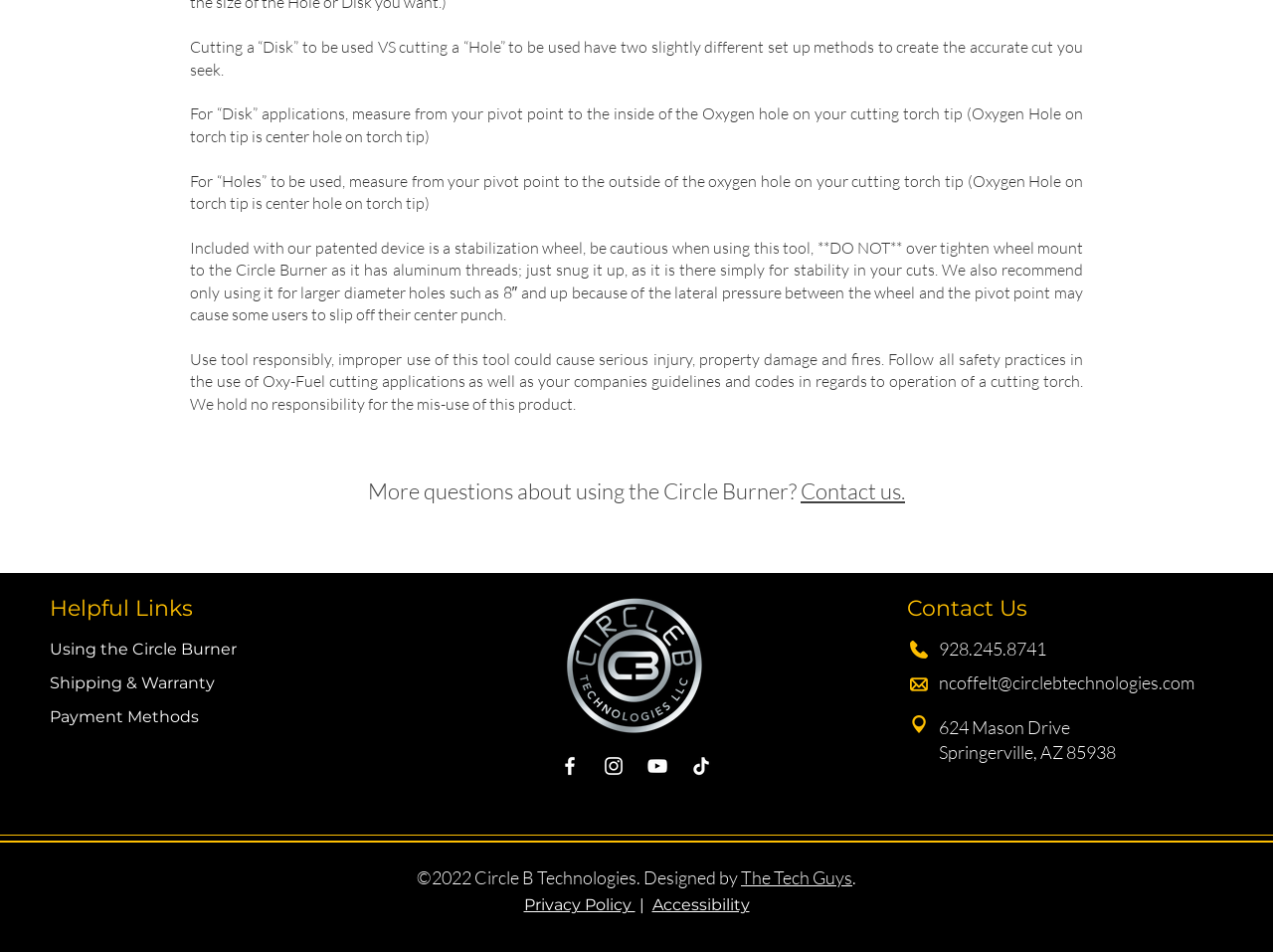Determine the bounding box coordinates (top-left x, top-left y, bottom-right x, bottom-right y) of the UI element described in the following text: The Tech Guys

[0.582, 0.911, 0.67, 0.934]